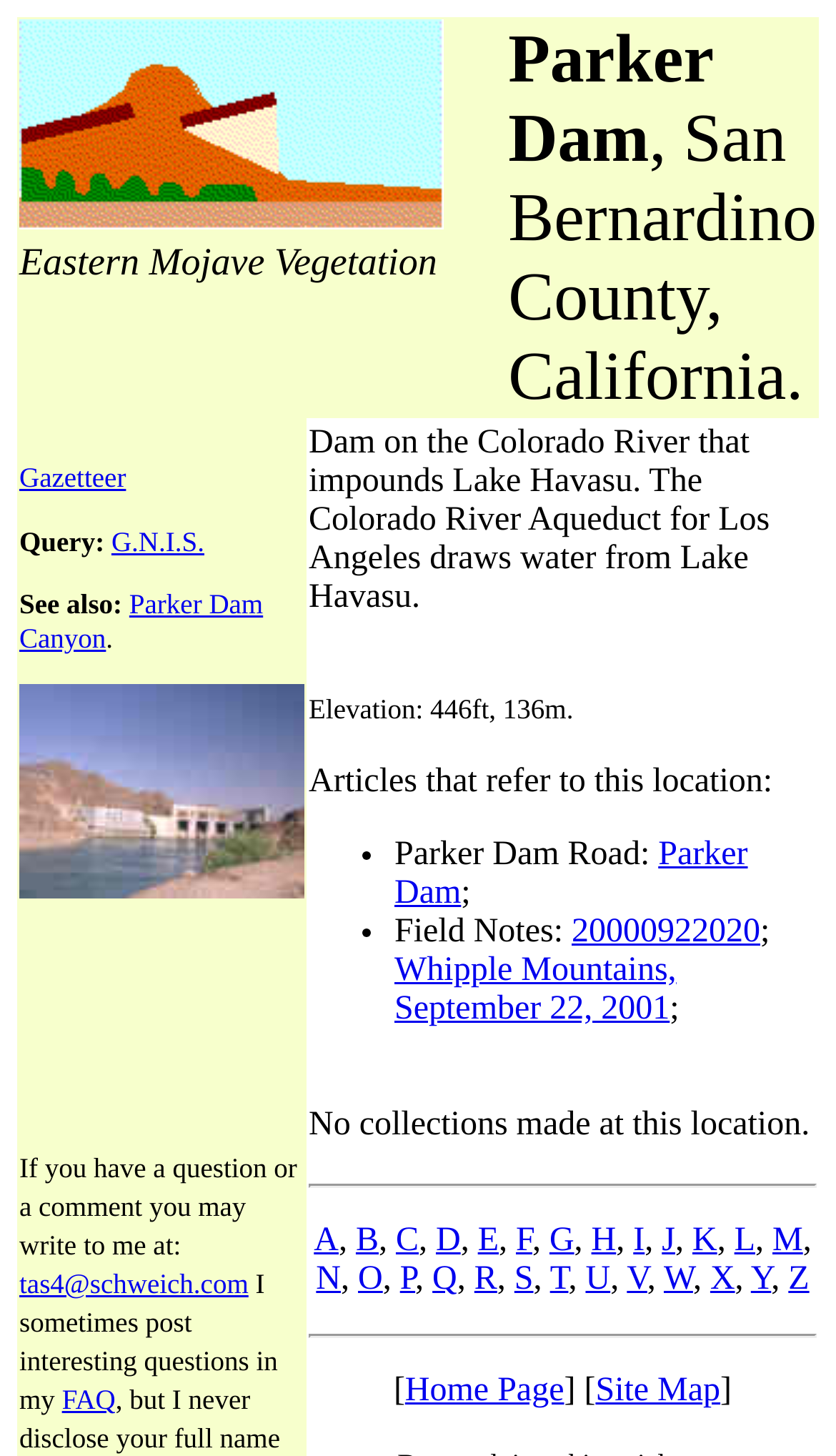Generate a detailed explanation of the webpage's features and information.

The webpage is about Parker Dam, California, and provides information about the location. At the top, there is a bold title "Parker Dam, San Bernardino County, California." Below the title, there is a table with two rows. The first row has two grid cells, with the left cell containing the text "Eastern Mojave Vegetation" and an image, and the right cell containing the text "Parker Dam, San Bernardino County, California." The second row has two grid cells, with the left cell containing a link to "Gazetteer" and other related links, and the right cell being empty.

Below the table, there is a section of text that describes Parker Dam, stating that it is a dam on the Colorado River that impounds Lake Havasu, and that the Colorado River Aqueduct for Los Angeles draws water from Lake Havasu. The text also provides elevation information and mentions articles that refer to this location.

Further down, there is a section that states "No collections made at this location." Below this, there are several links to different alphabetical categories, ranging from A to Z, and a link to "Home Page" and "Site Map" at the very bottom. There are also two horizontal separators on the page, one above the alphabetical links and one below.